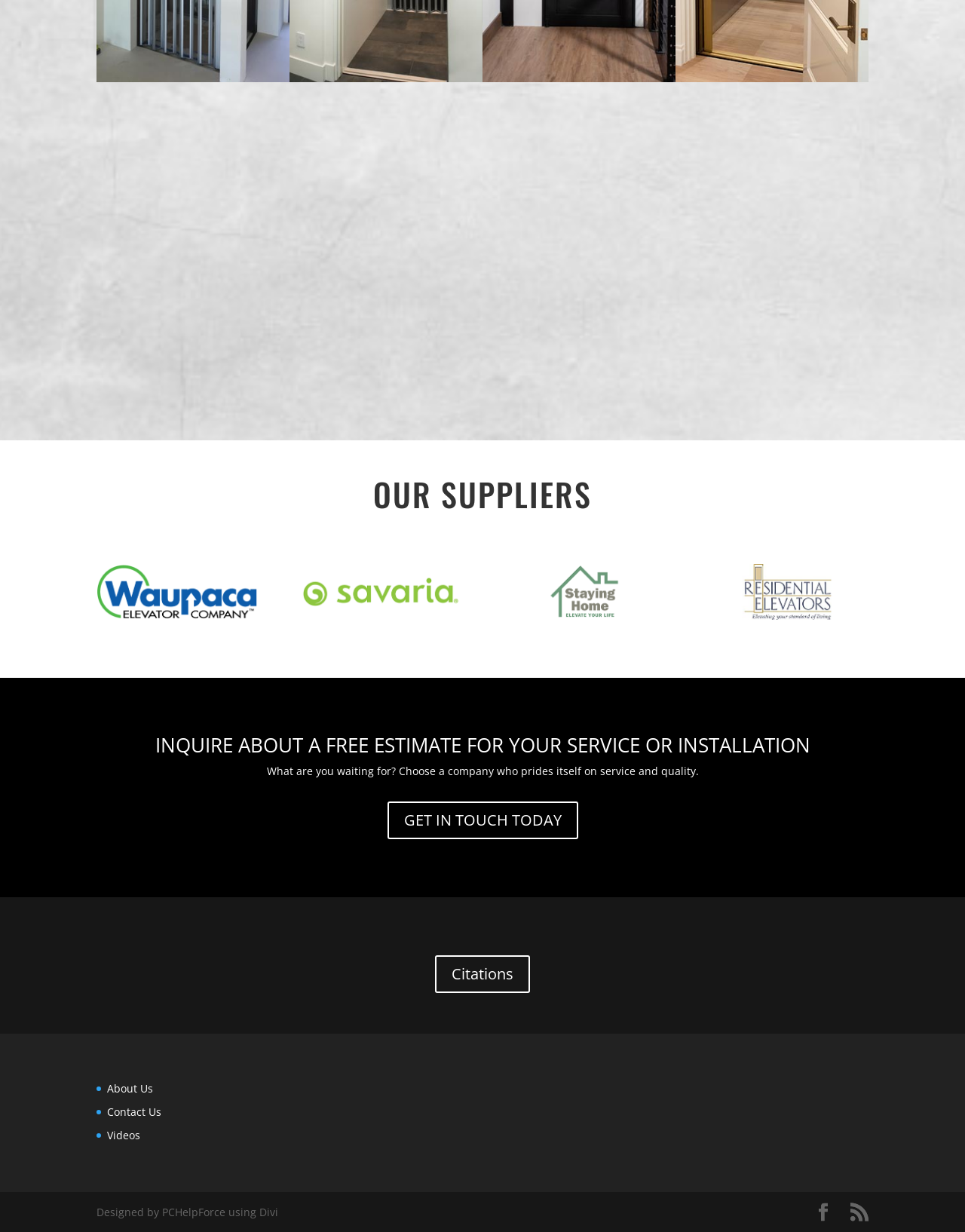Locate the bounding box coordinates of the element that needs to be clicked to carry out the instruction: "Get in touch today". The coordinates should be given as four float numbers ranging from 0 to 1, i.e., [left, top, right, bottom].

[0.401, 0.651, 0.599, 0.681]